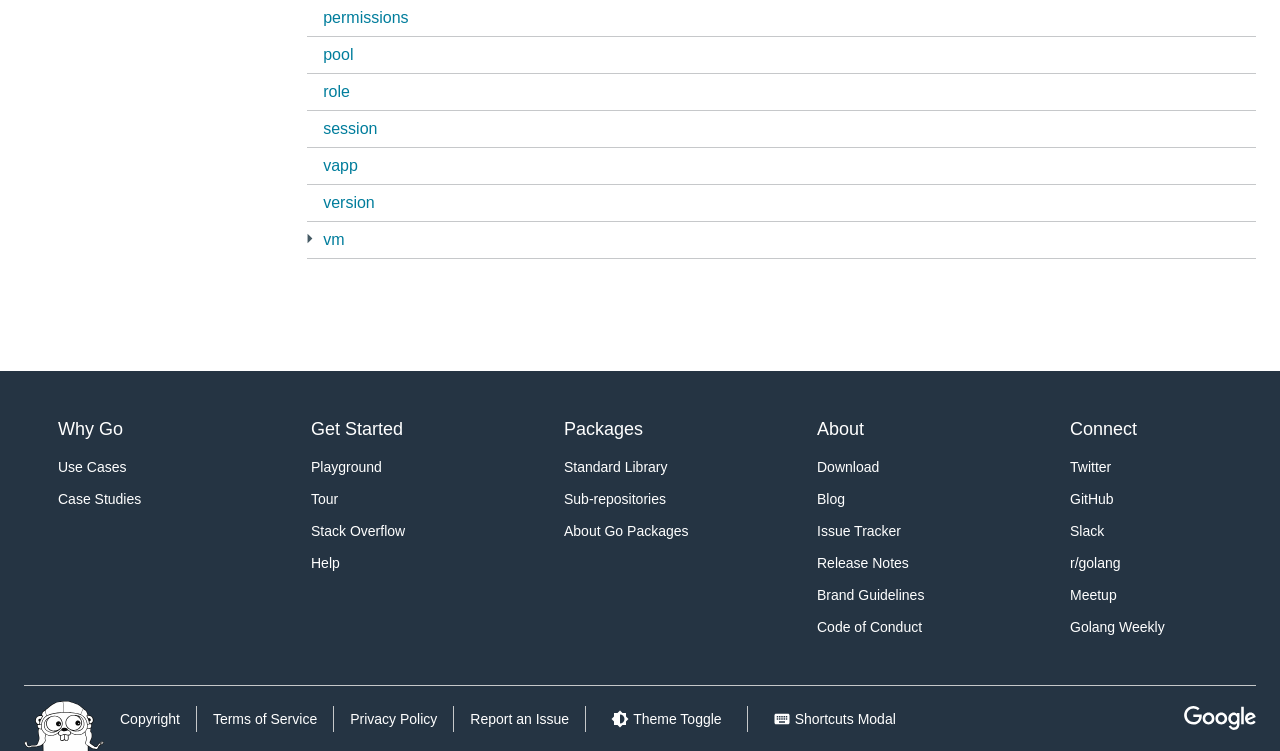How many rows are in the grid?
Please give a well-detailed answer to the question.

The grid has 5 rows, each with two grid cells. The rows are labeled 'pool', 'role', 'session', 'vapp', and 'version'.